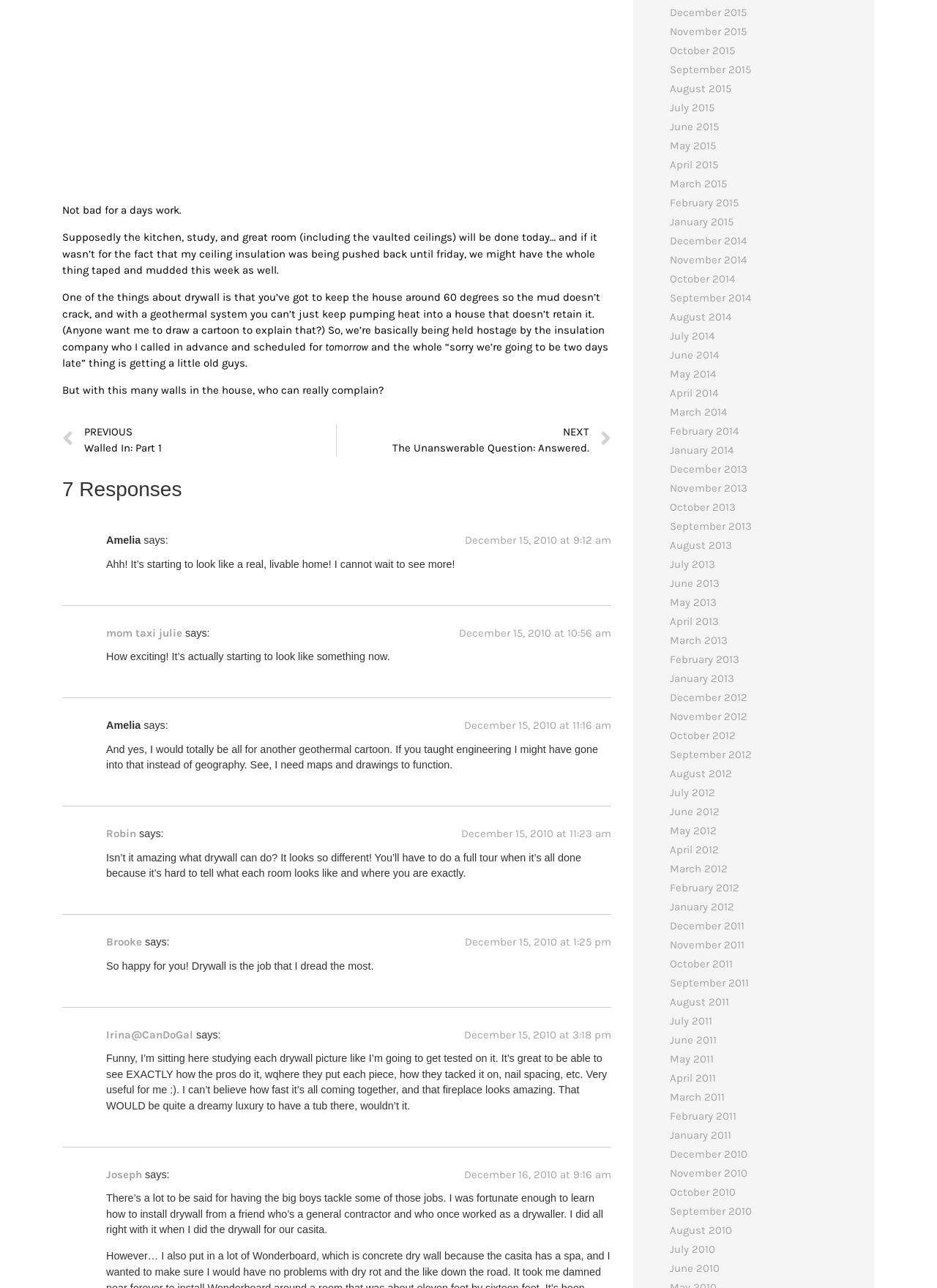Calculate the bounding box coordinates for the UI element based on the following description: "Joseph". Ensure the coordinates are four float numbers between 0 and 1, i.e., [left, top, right, bottom].

[0.113, 0.907, 0.152, 0.917]